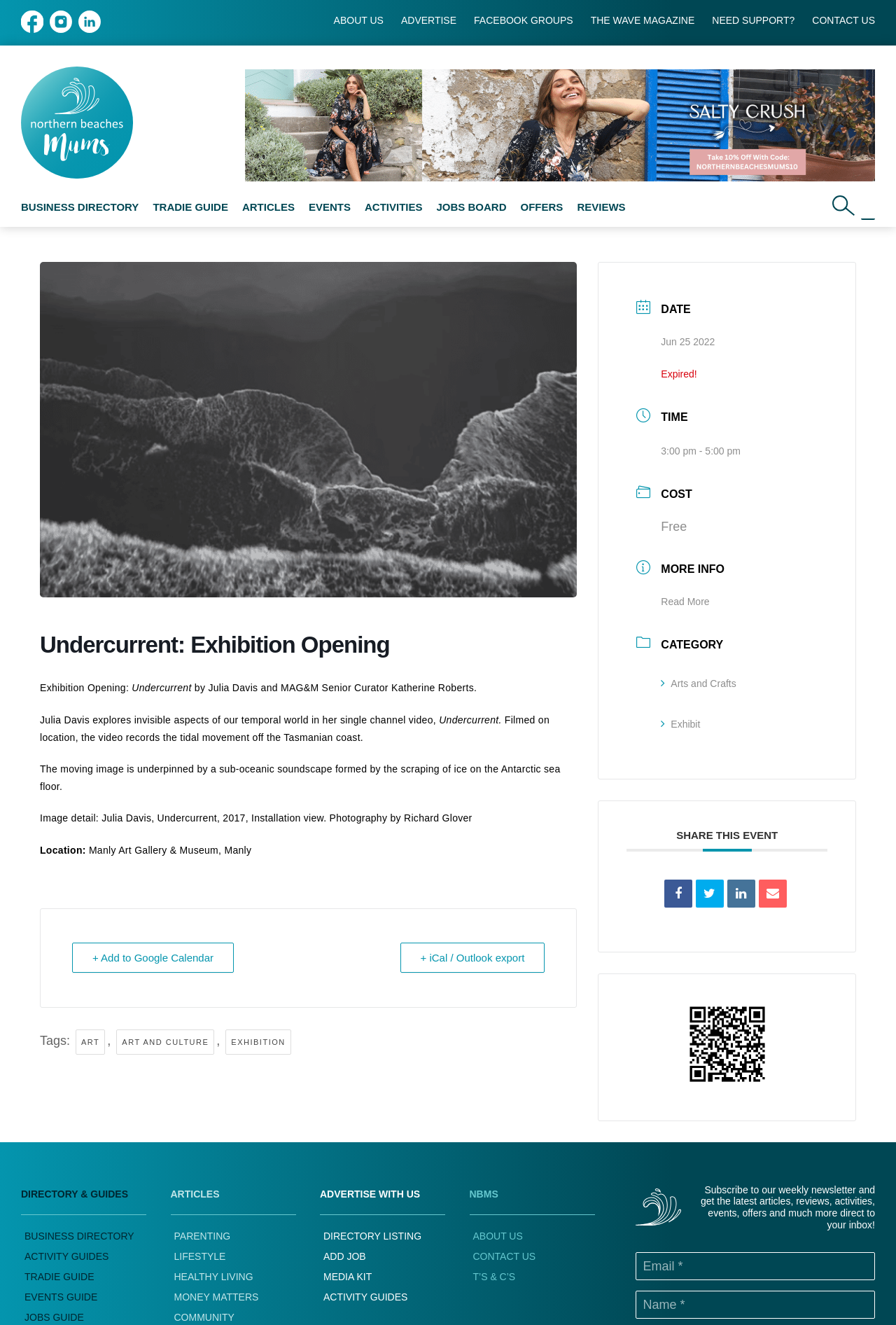With reference to the image, please provide a detailed answer to the following question: Who is the senior curator of the exhibition?

The answer can be found in the article section of the webpage, where the text 'by Julia Davis and MAG&M Senior Curator Katherine Roberts.' is displayed, indicating that Katherine Roberts is the senior curator of the exhibition.